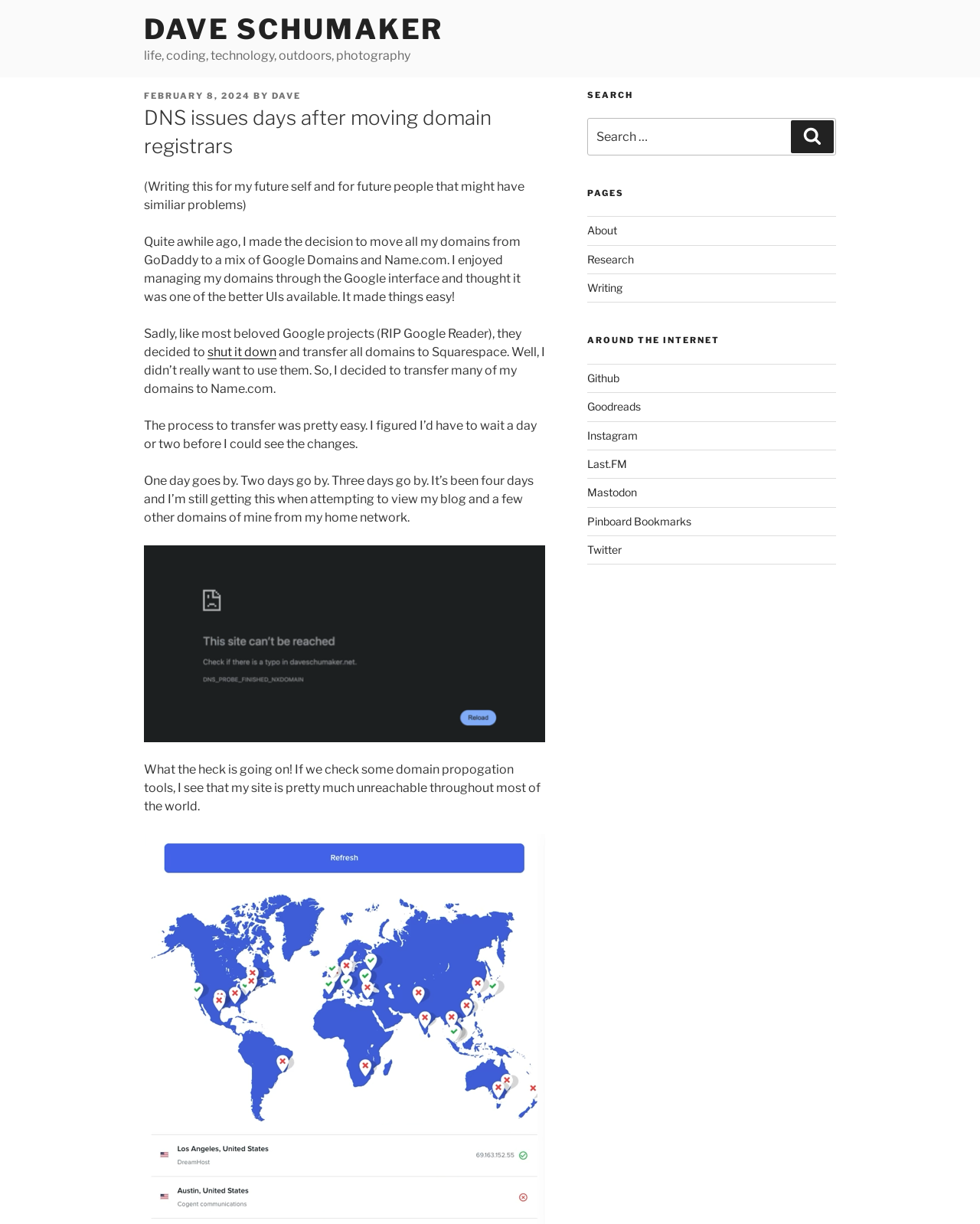Identify the bounding box for the UI element described as: "Dave Schumaker". The coordinates should be four float numbers between 0 and 1, i.e., [left, top, right, bottom].

[0.147, 0.01, 0.453, 0.038]